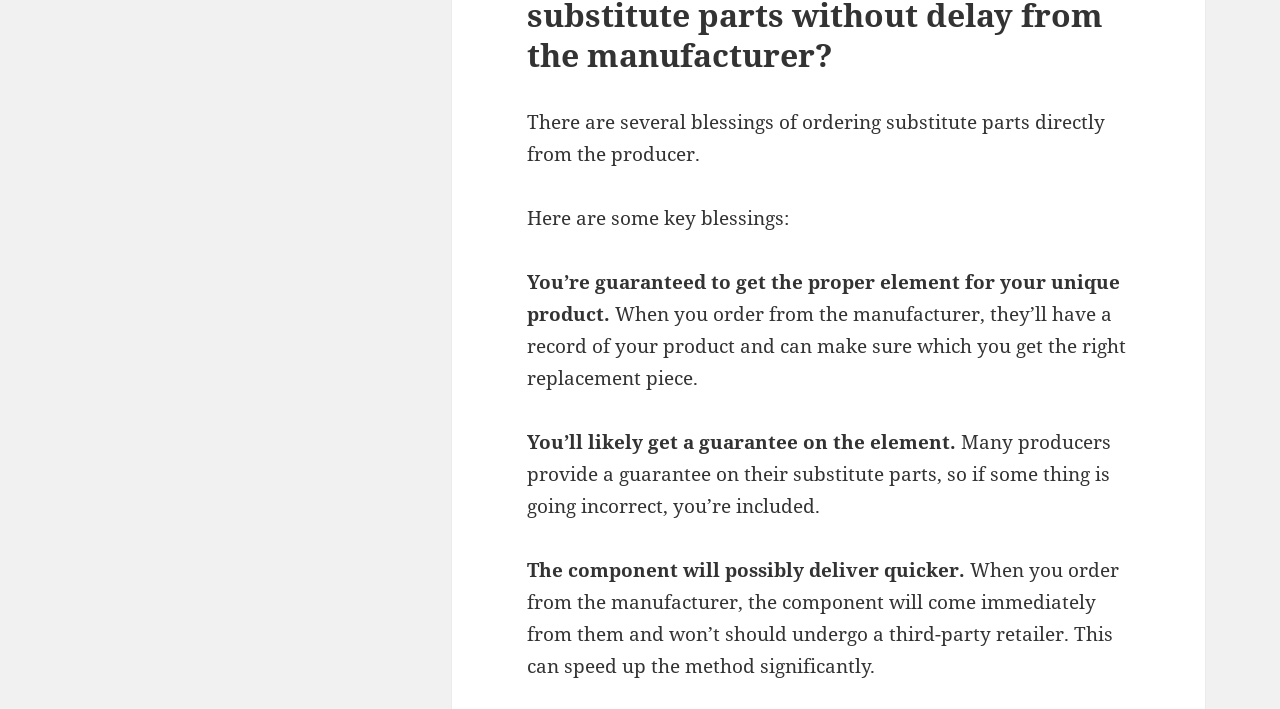Given the description "tempered glass table top", provide the bounding box coordinates of the corresponding UI element.

[0.696, 0.468, 0.844, 0.499]